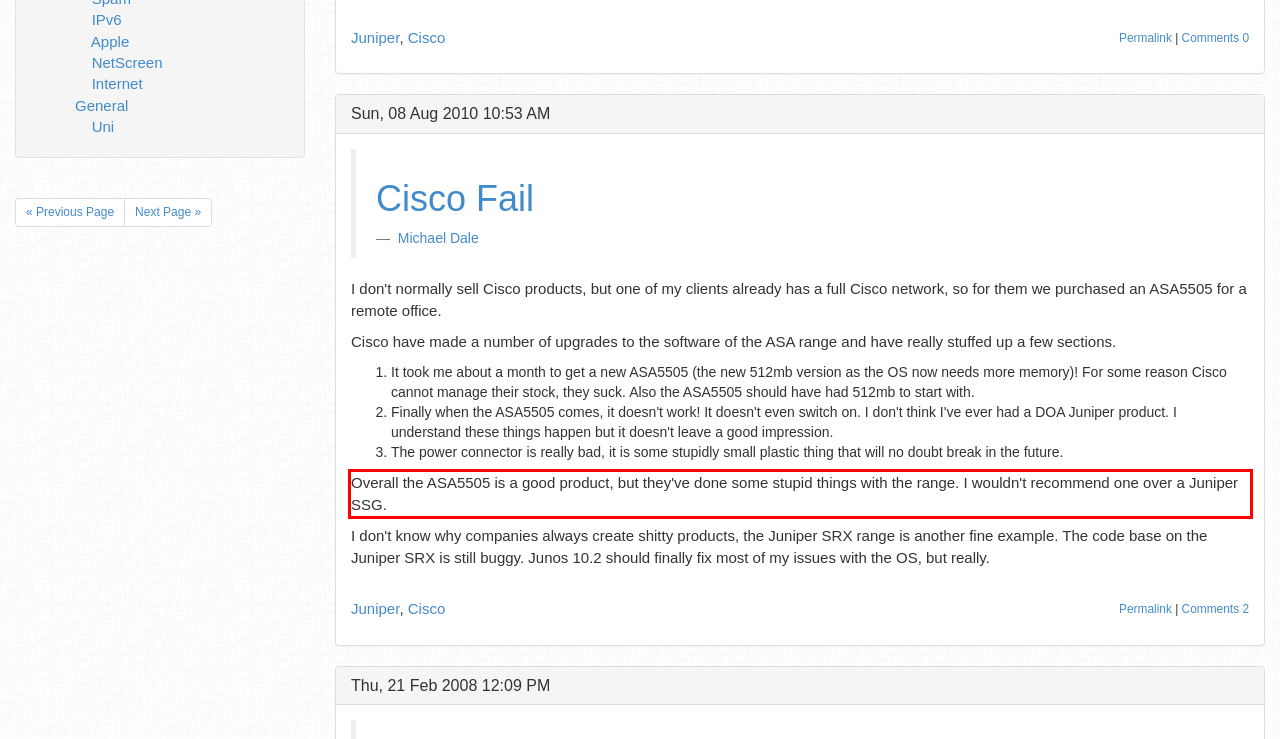Please perform OCR on the text content within the red bounding box that is highlighted in the provided webpage screenshot.

Overall the ASA5505 is a good product, but they've done some stupid things with the range. I wouldn't recommend one over a Juniper SSG.